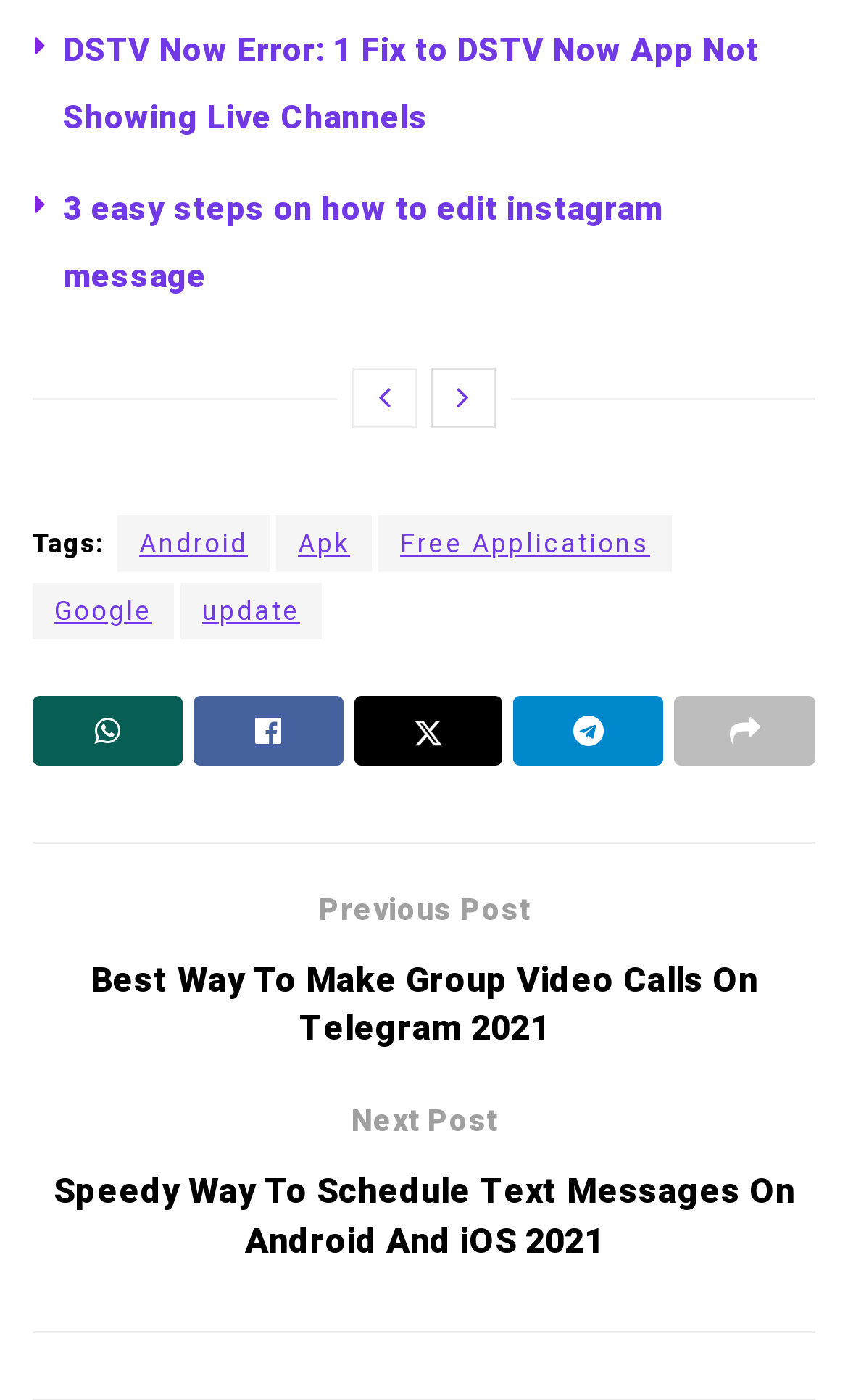Provide your answer to the question using just one word or phrase: How many social media icons are displayed?

5